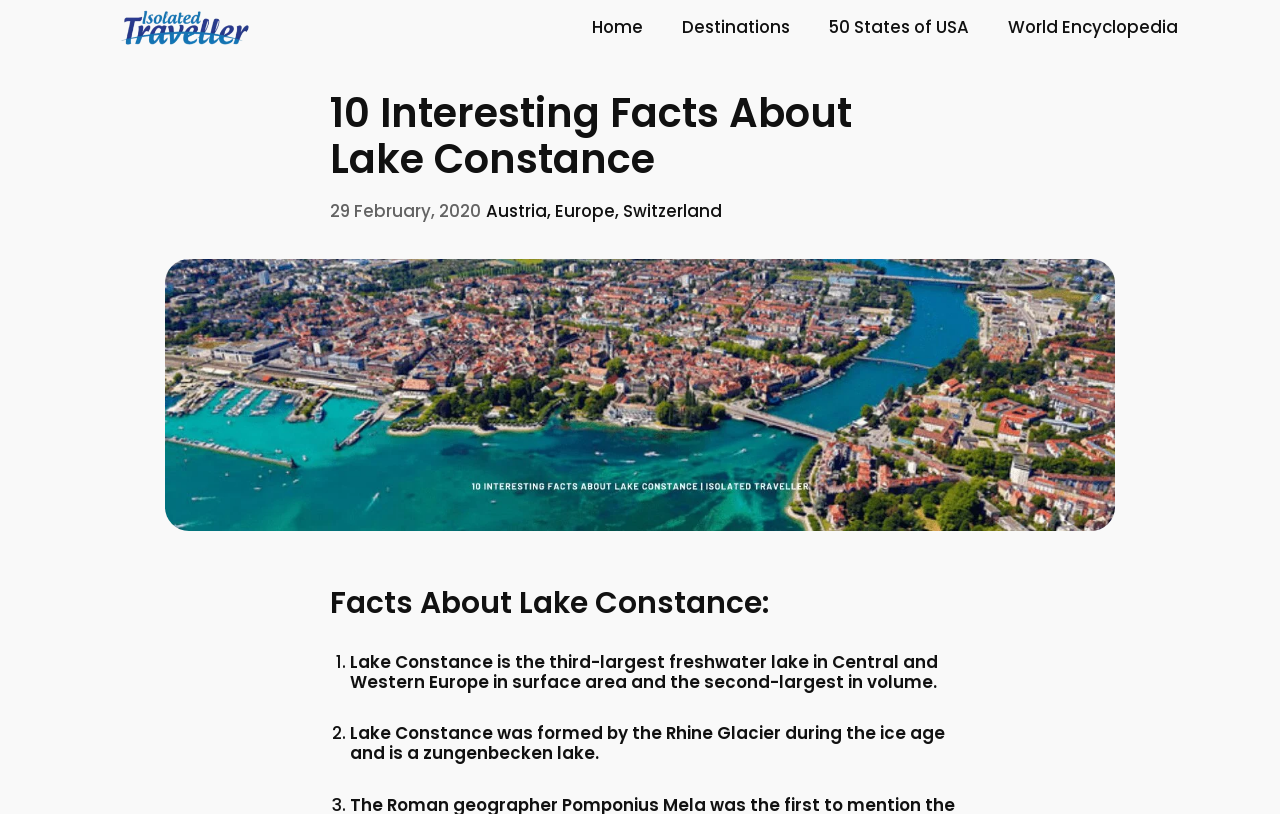Locate the bounding box coordinates of the clickable region to complete the following instruction: "View recent posts."

None